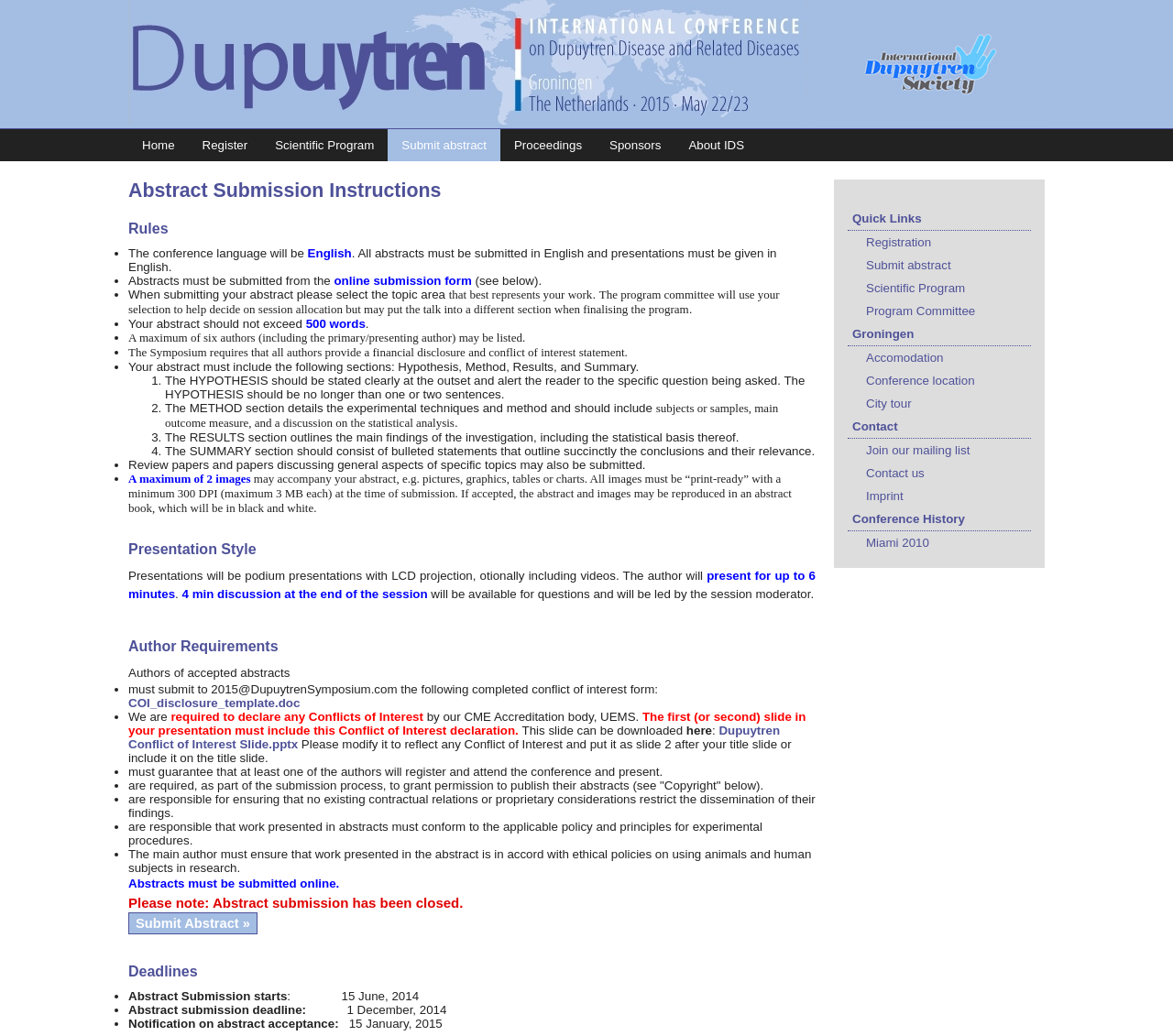Find and indicate the bounding box coordinates of the region you should select to follow the given instruction: "Click on the 'COI_disclosure_template.doc' link".

[0.109, 0.672, 0.256, 0.685]